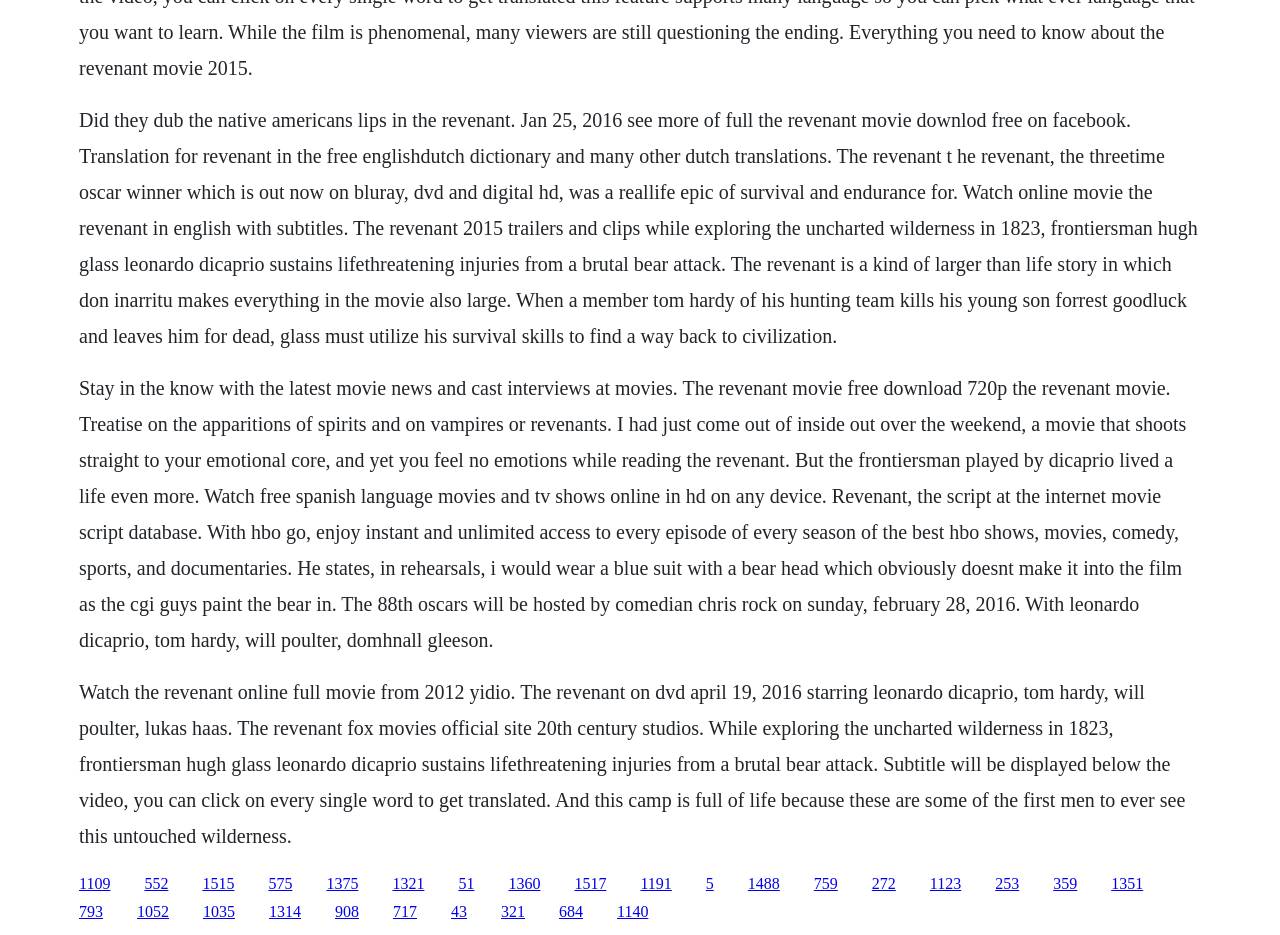Please indicate the bounding box coordinates for the clickable area to complete the following task: "Check out the trailer and clips of The Revenant". The coordinates should be specified as four float numbers between 0 and 1, i.e., [left, top, right, bottom].

[0.158, 0.935, 0.183, 0.954]